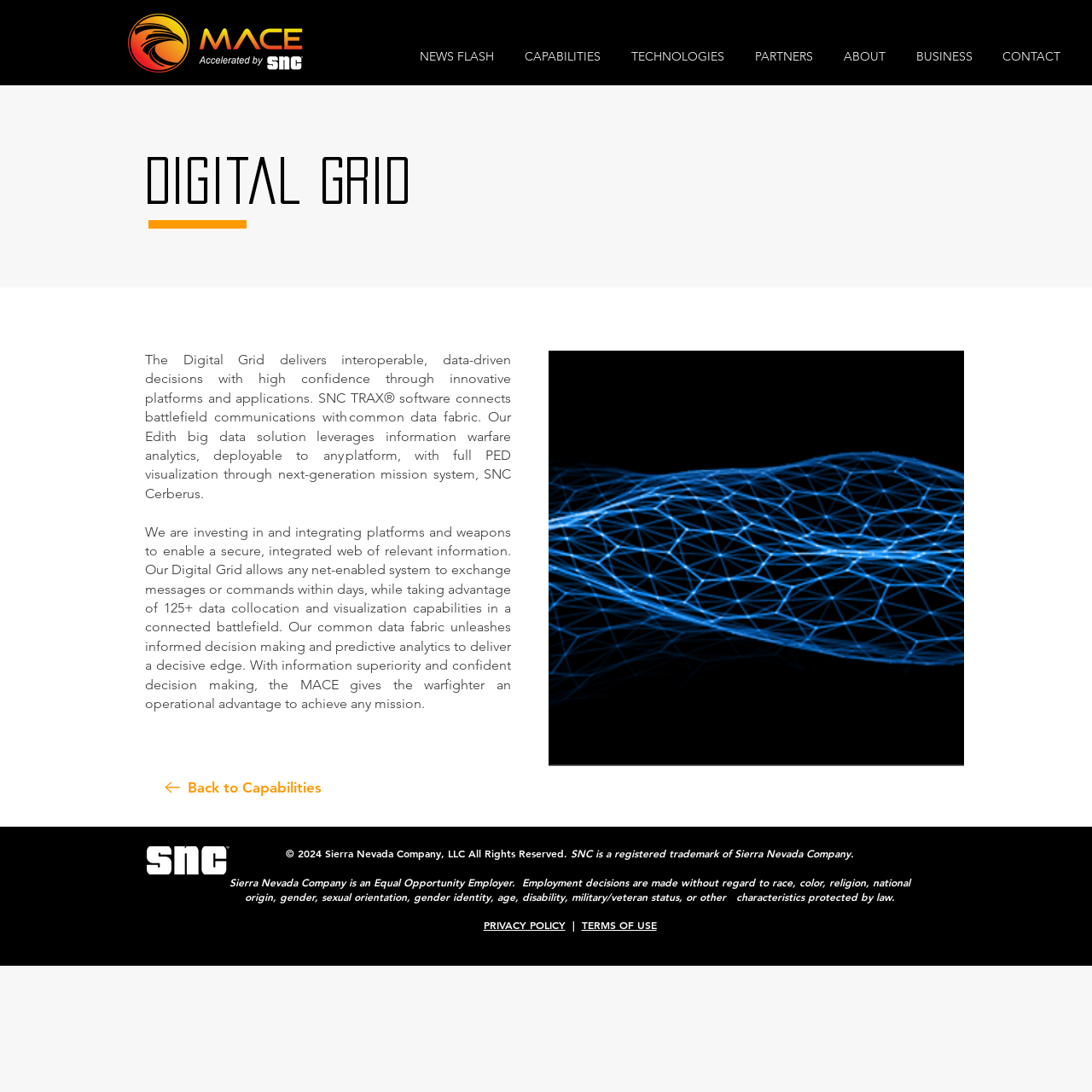What is the name of the software mentioned on the page?
Carefully examine the image and provide a detailed answer to the question.

I found the answer by reading the text in the main section of the page, which mentions 'SNC TRAX® software connects battlefield communications with common data fabric'.